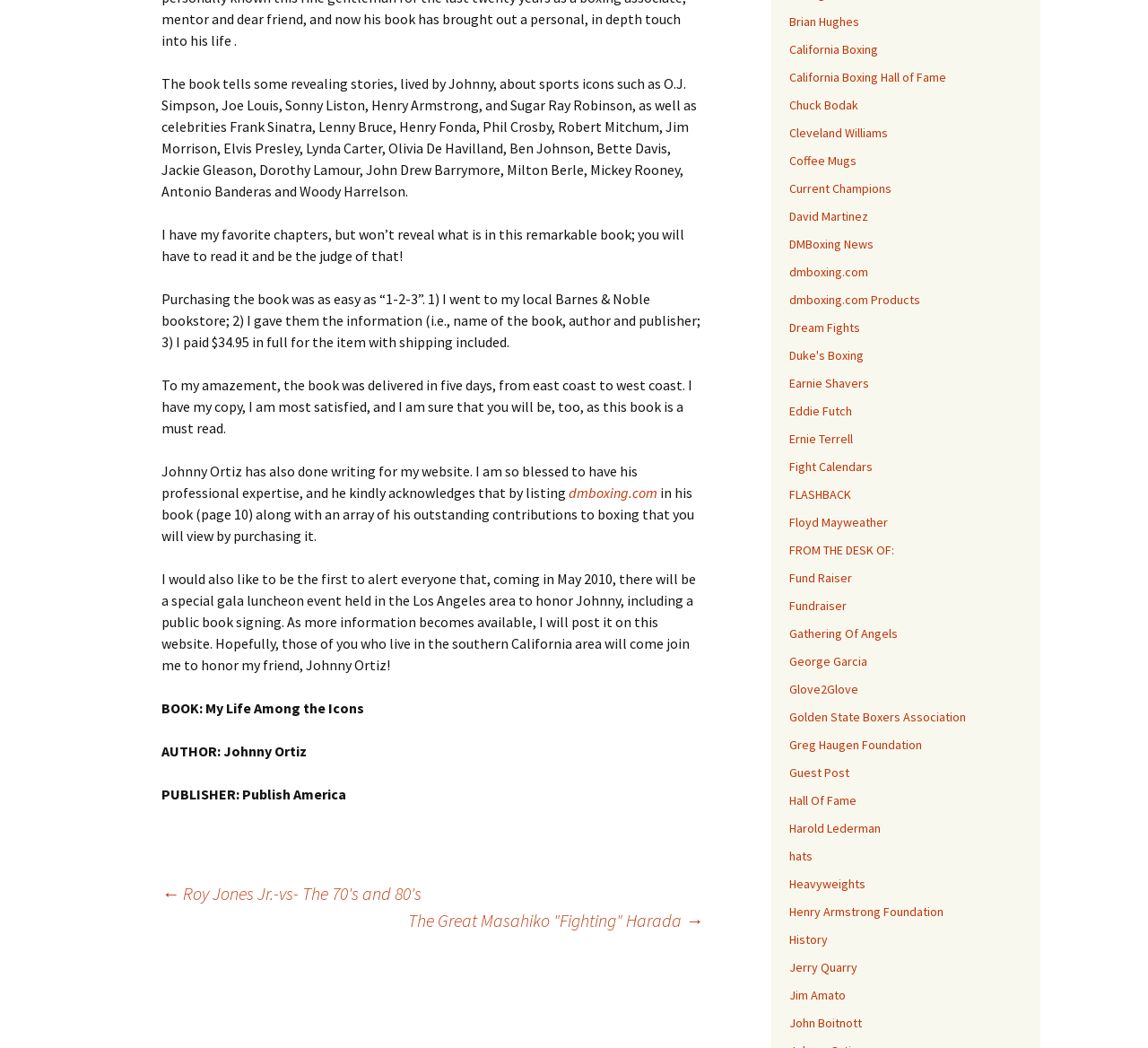Locate the bounding box of the UI element based on this description: "Eddie Futch". Provide four float numbers between 0 and 1 as [left, top, right, bottom].

[0.688, 0.384, 0.742, 0.4]